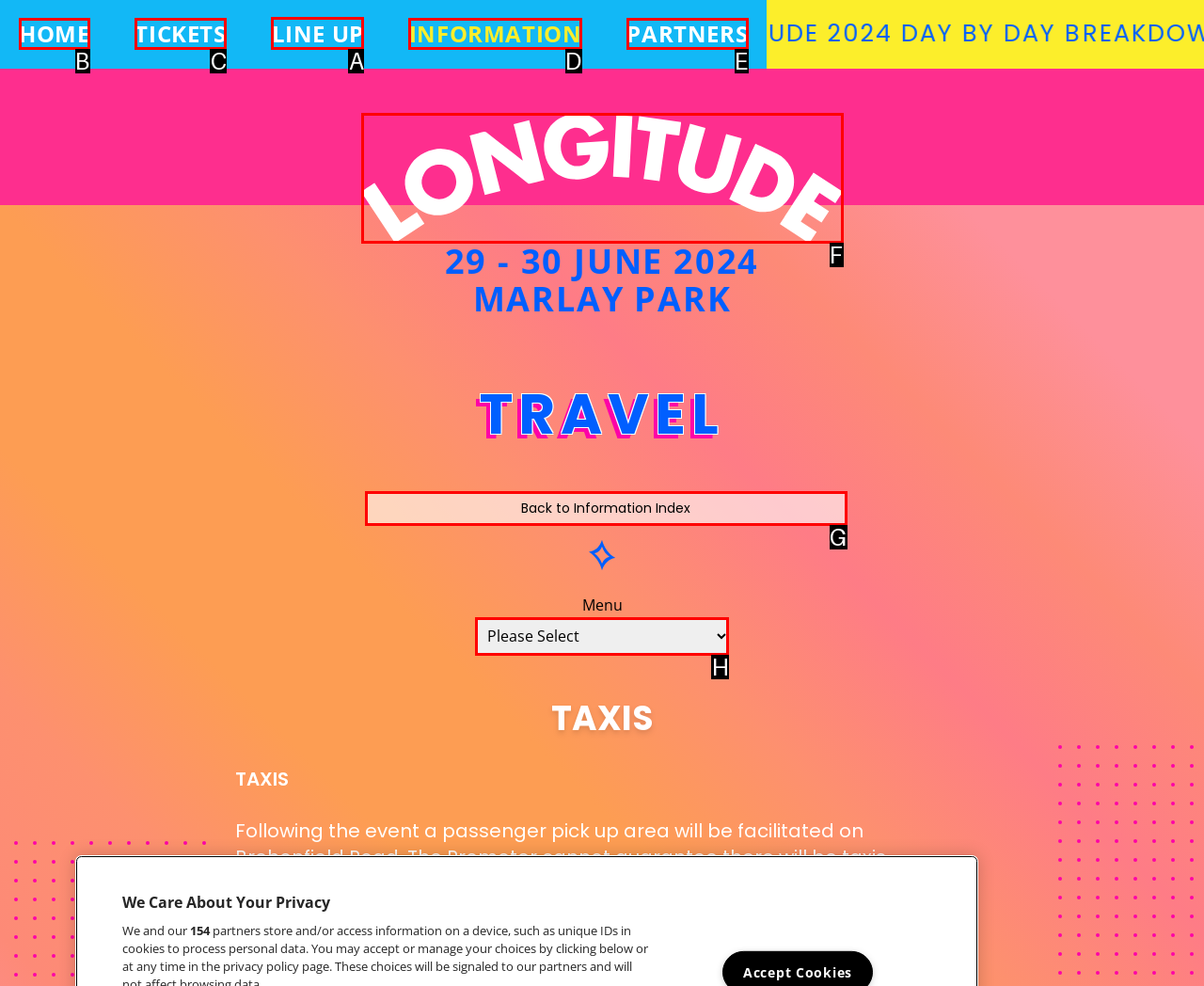Determine the HTML element to be clicked to complete the task: Click on LINE UP. Answer by giving the letter of the selected option.

A